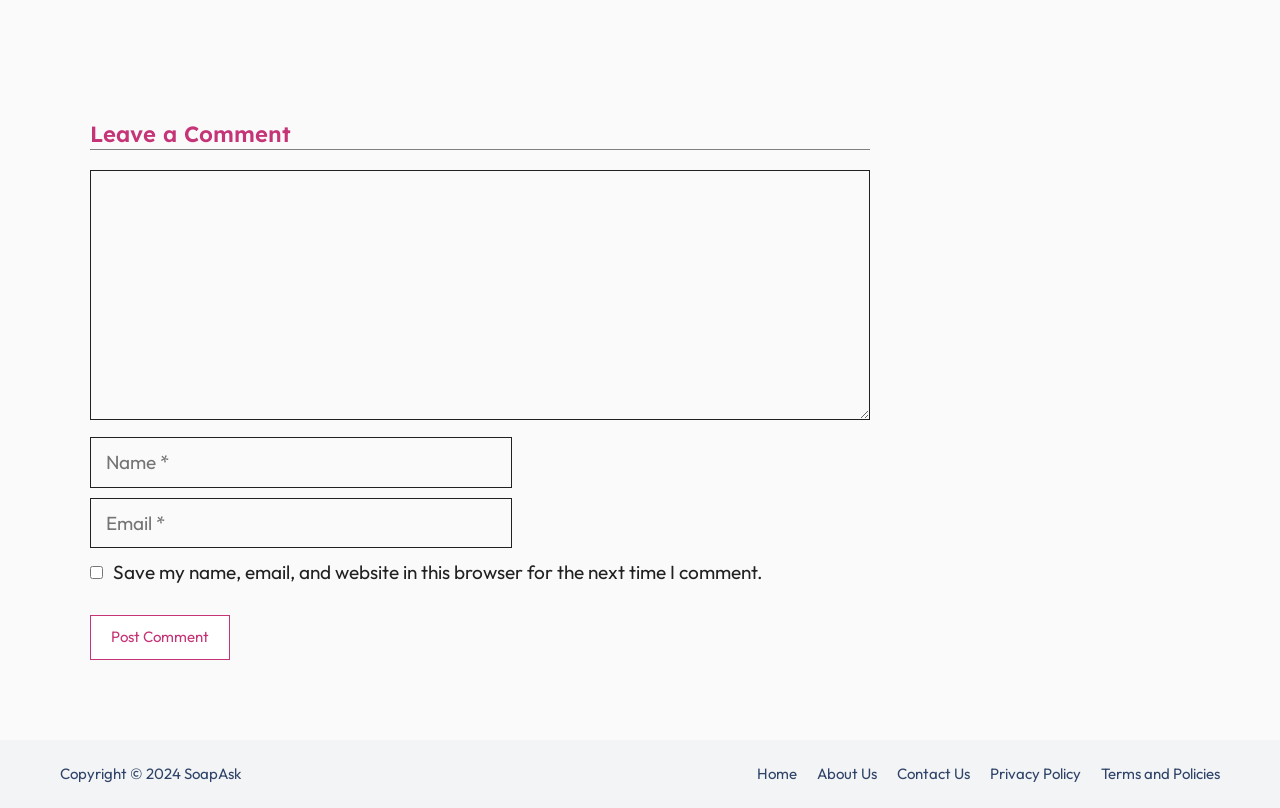What is the copyright year mentioned at the bottom of the webpage?
Please provide a single word or phrase as your answer based on the image.

2024